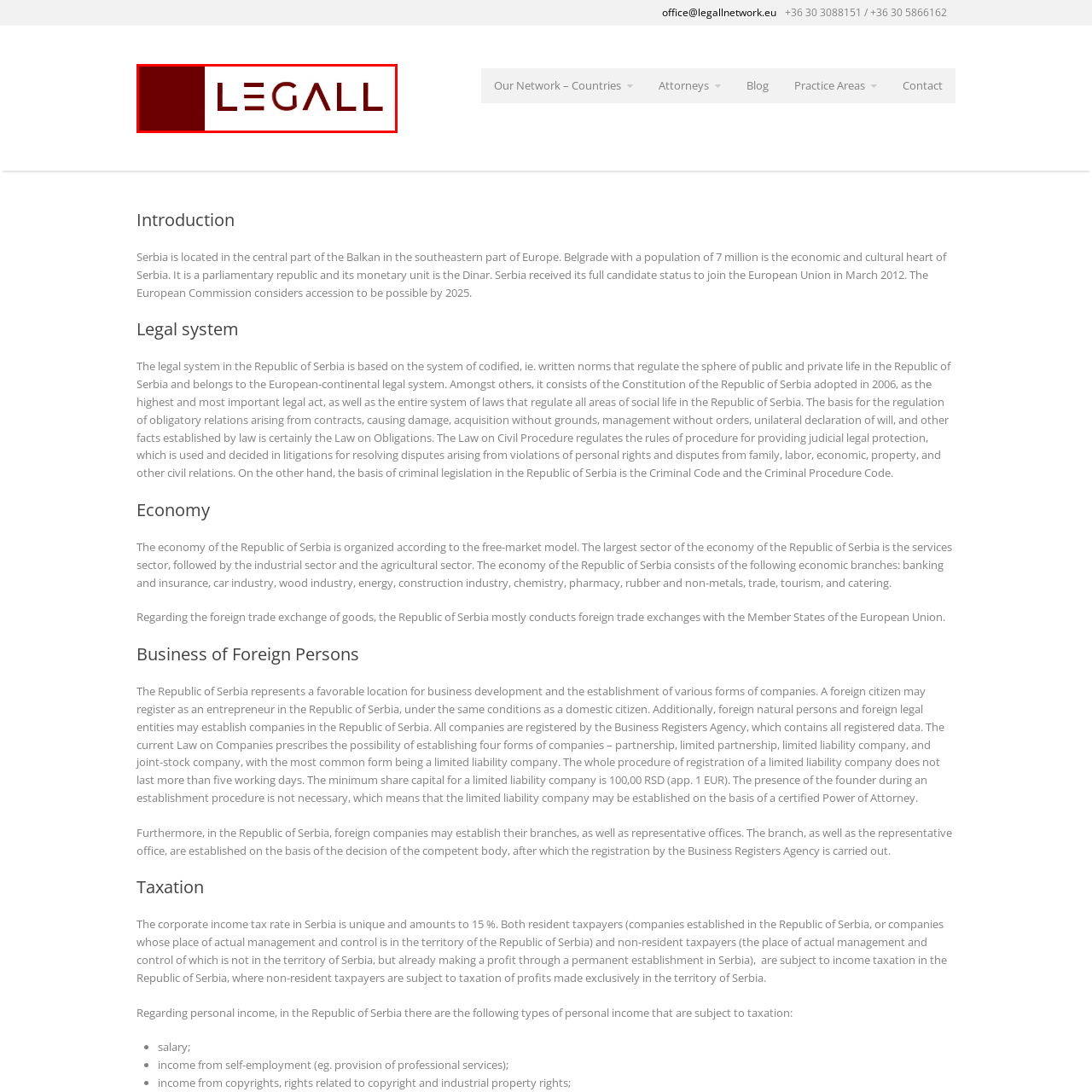What is the focus of the visual element in the image?
Examine the image inside the red bounding box and give an in-depth answer to the question, using the visual evidence provided.

The caption explains that the visual element, specifically the stylized representation of the word 'LEGAL', suggests a focus on law and legal matters, aligning with the content about legal systems, business regulations, and economic structures in Serbia.